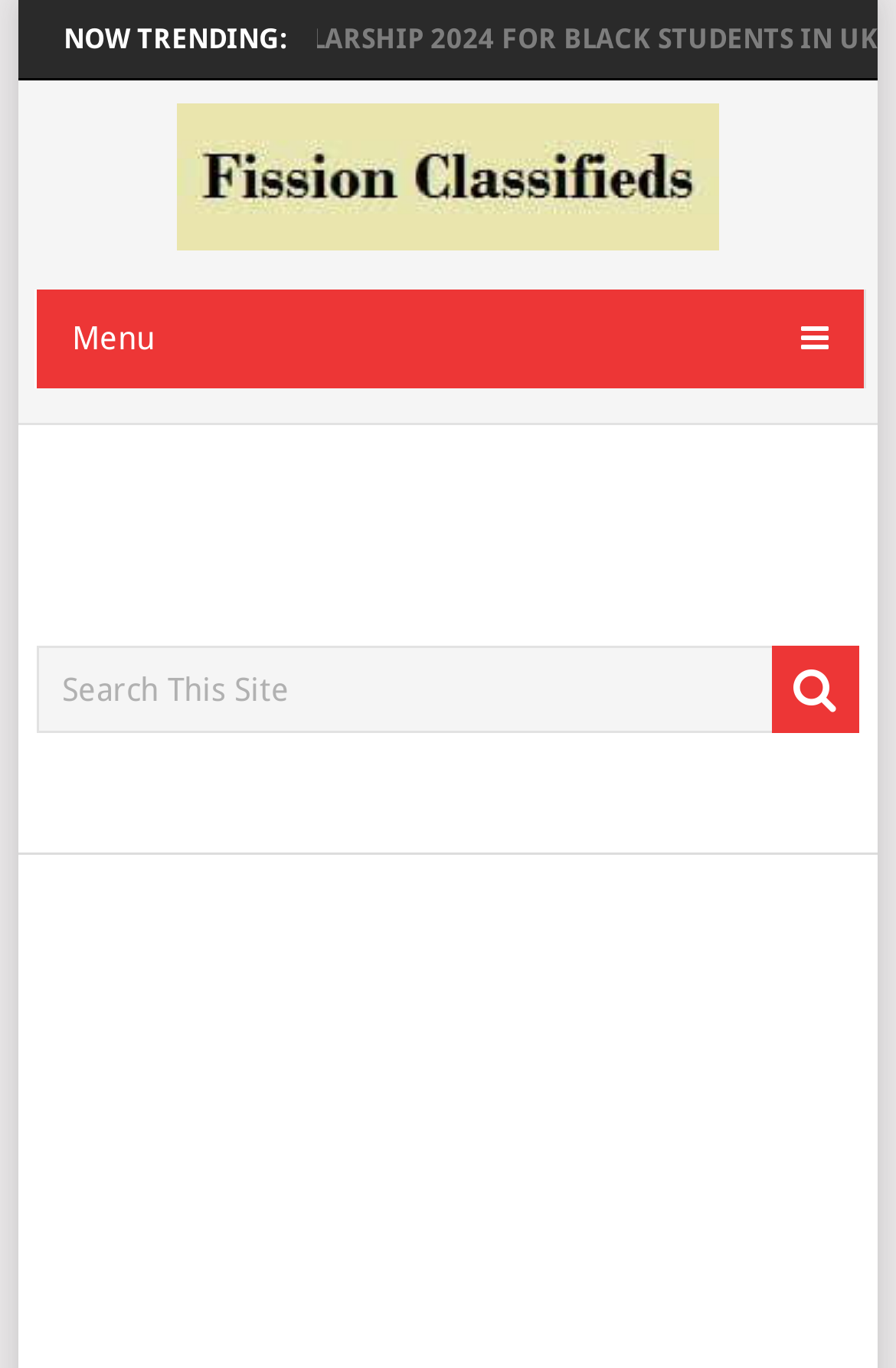Respond to the following question using a concise word or phrase: 
What is the name of the classifieds section?

Fission Classifieds